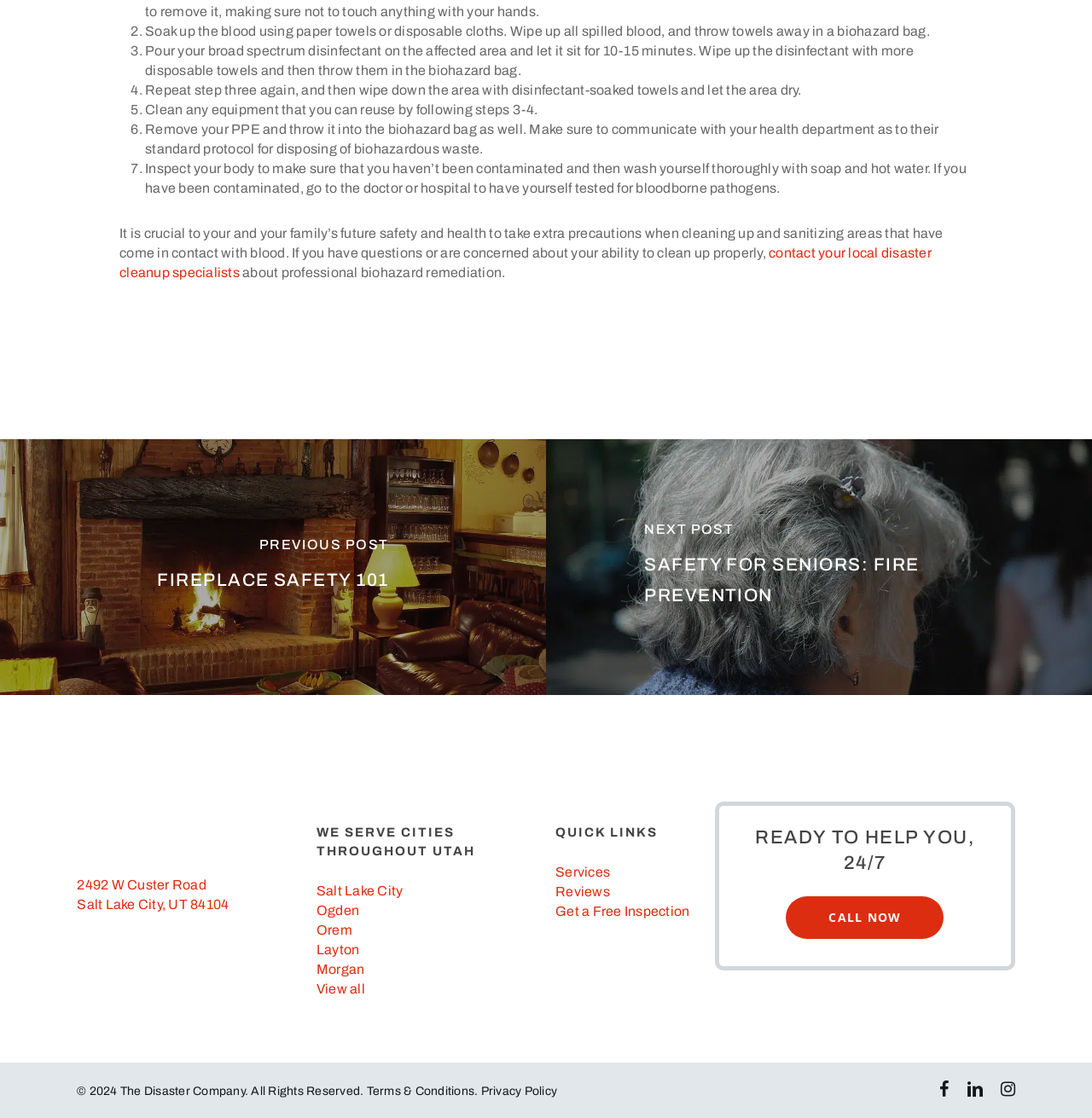Please identify the bounding box coordinates of where to click in order to follow the instruction: "Click on 'Safety for Seniors: Fire Prevention'".

[0.5, 0.393, 1.0, 0.622]